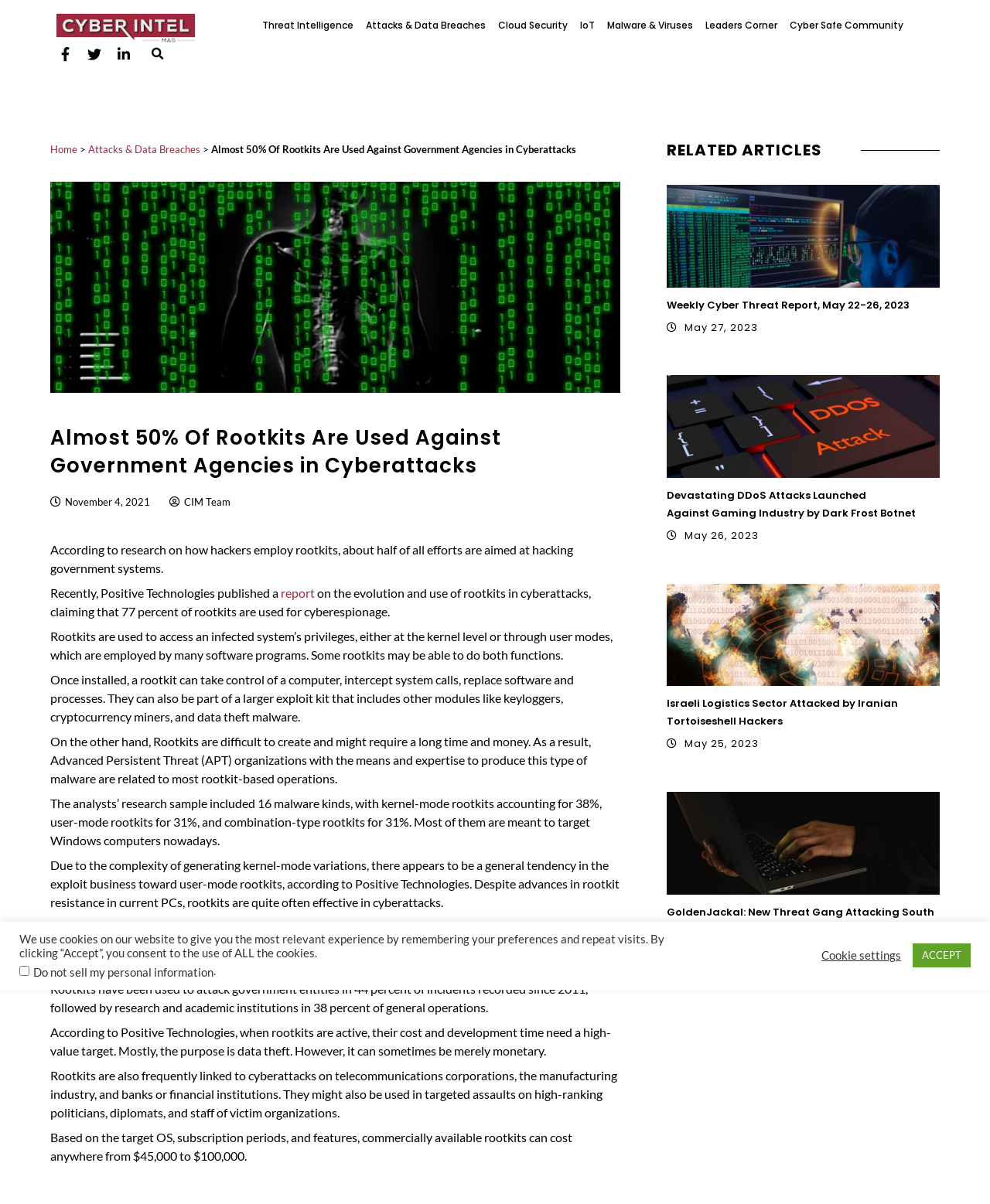Please provide a comprehensive answer to the question based on the screenshot: What is the purpose of rootkits?

The purpose of rootkits can be determined by reading the article content, which states 'According to Positive Technologies, when rootkits are active, their cost and development time need a high-value target. Mostly, the purpose is data theft. However, it can sometimes be merely monetary.'